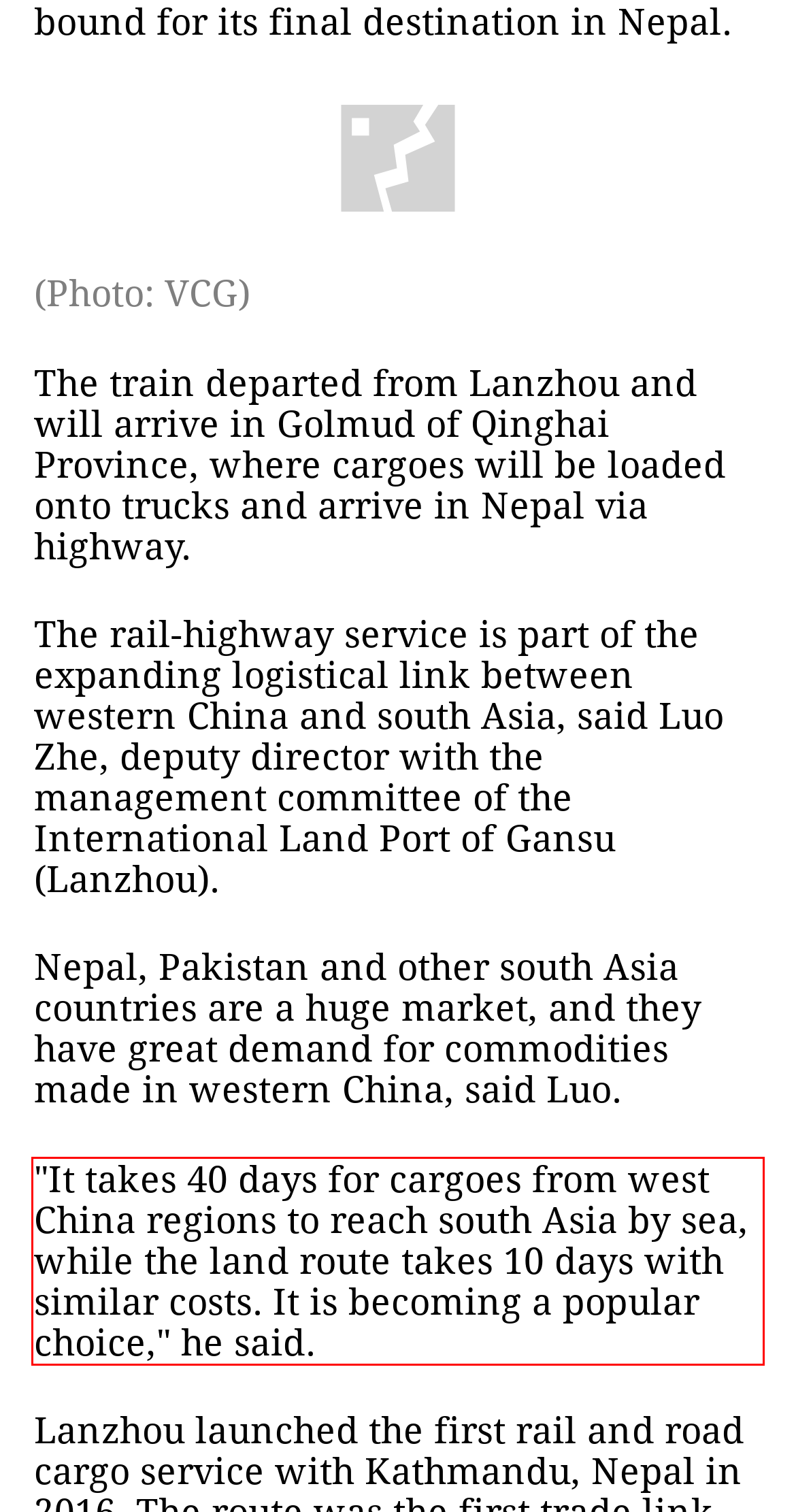Please use OCR to extract the text content from the red bounding box in the provided webpage screenshot.

"It takes 40 days for cargoes from west China regions to reach south Asia by sea, while the land route takes 10 days with similar costs. It is becoming a popular choice," he said.